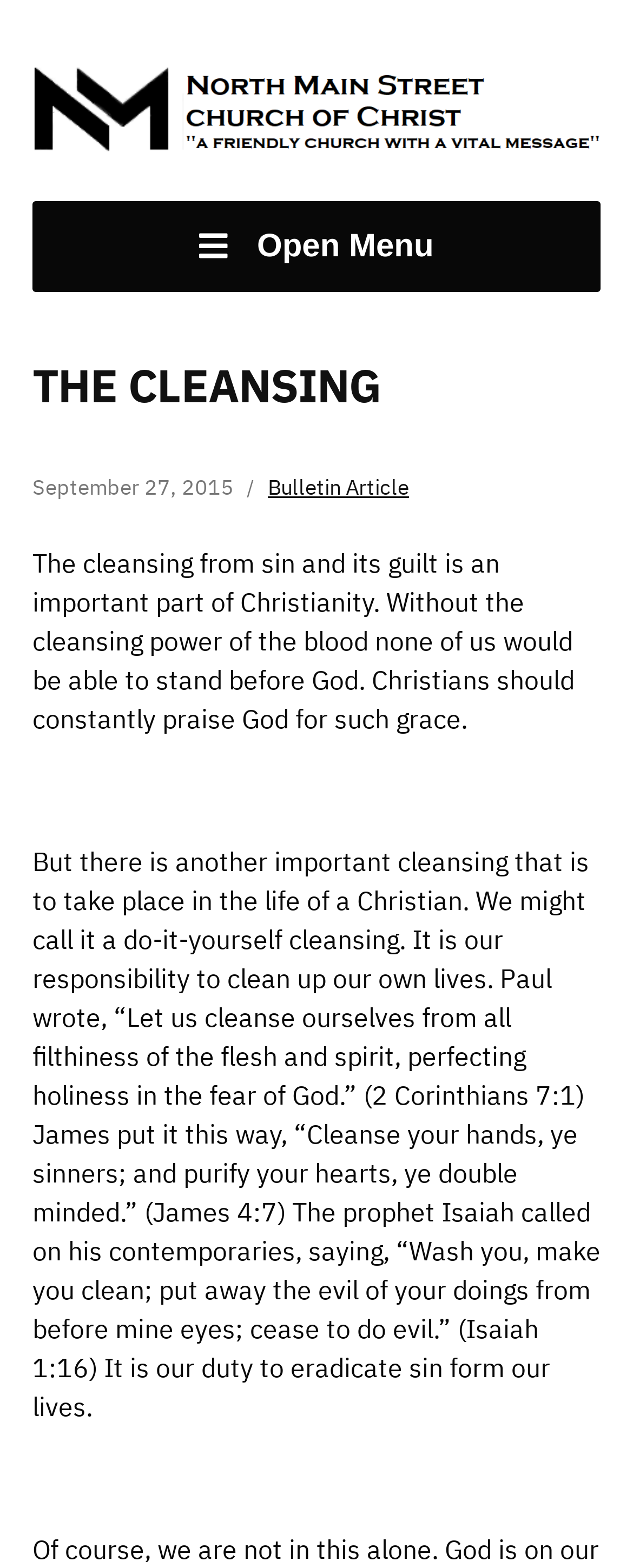Answer the question below using just one word or a short phrase: 
What is the topic of the article?

Cleansing